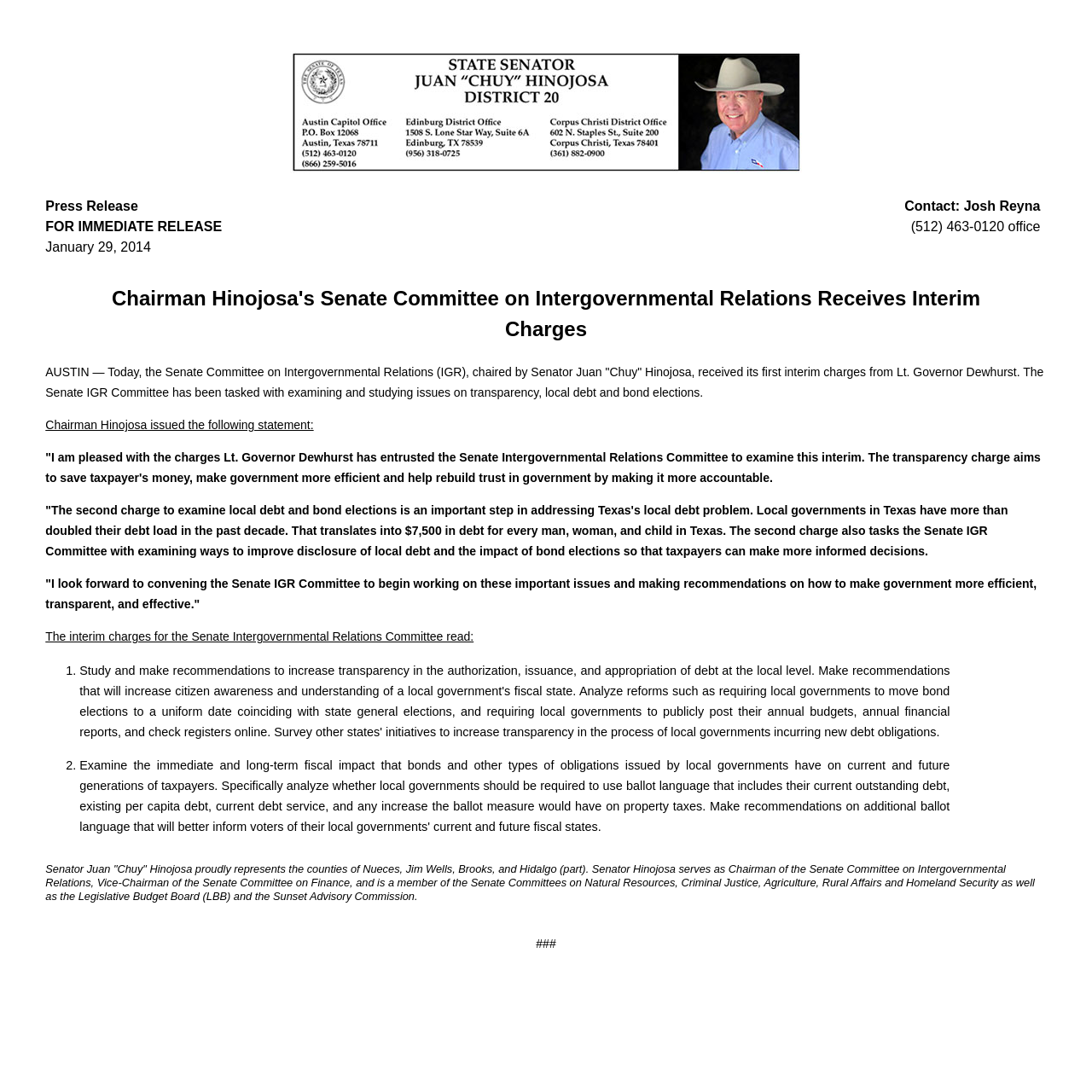Respond to the following query with just one word or a short phrase: 
How many counties does Senator Hinojosa represent?

4